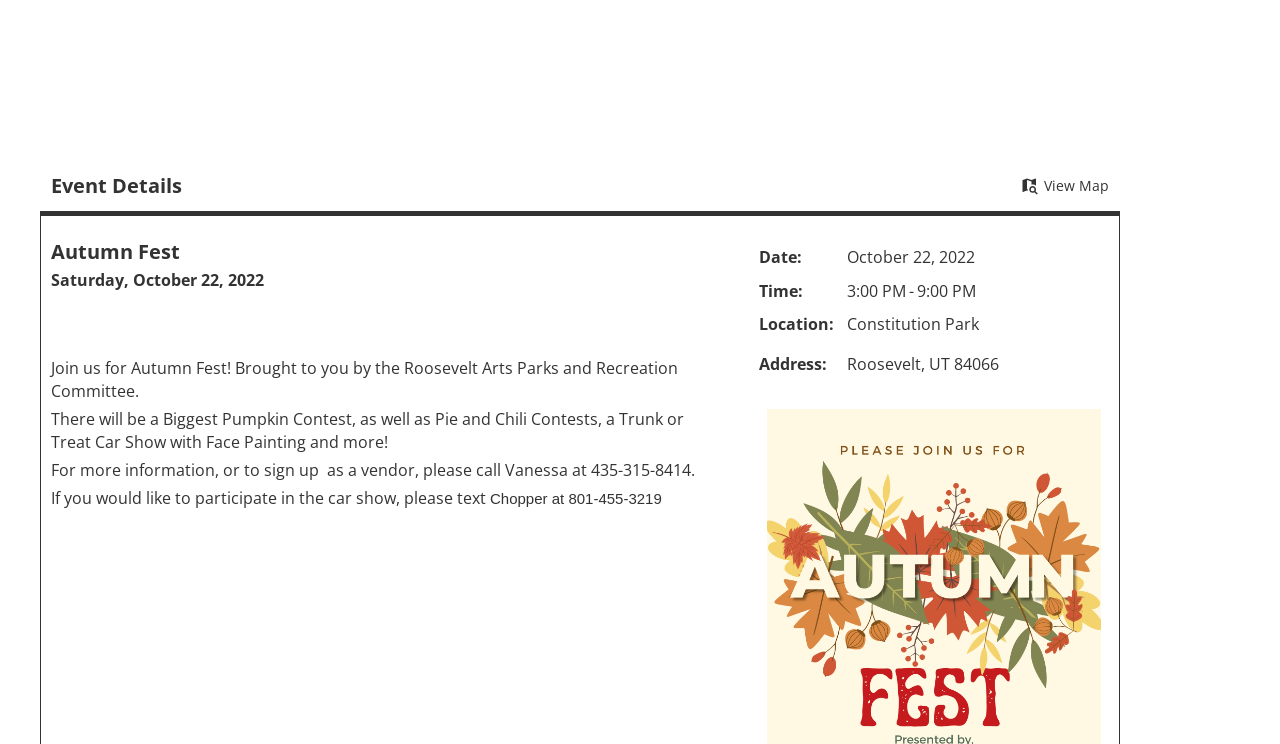Give a succinct answer to this question in a single word or phrase: 
What is the location of the event?

Constitution Park